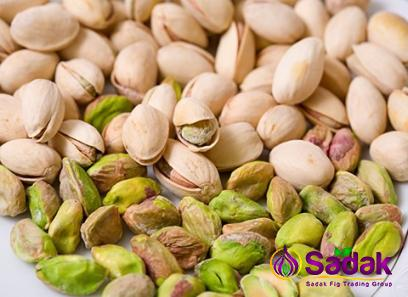What is the surface on which the pistachios are arranged?
Analyze the screenshot and provide a detailed answer to the question.

The caption states that the pistachios are arranged on a white surface, which adds to their visual appeal and makes them look particularly appetizing, indicating that the surface on which the pistachios are arranged is white.